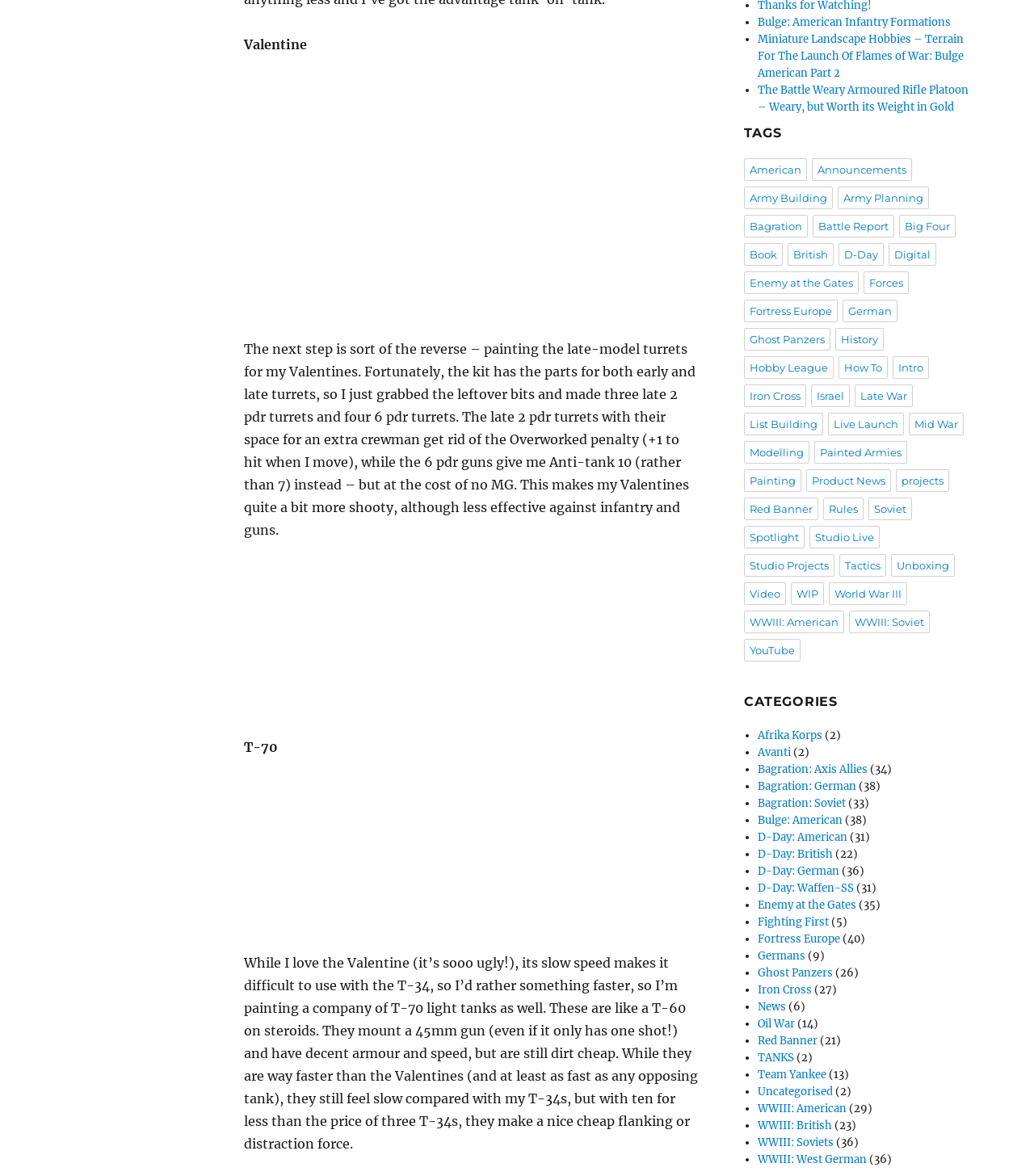Determine the bounding box coordinates of the region I should click to achieve the following instruction: "Click on the link 'Afrika Korps'". Ensure the bounding box coordinates are four float numbers between 0 and 1, i.e., [left, top, right, bottom].

[0.733, 0.619, 0.795, 0.631]